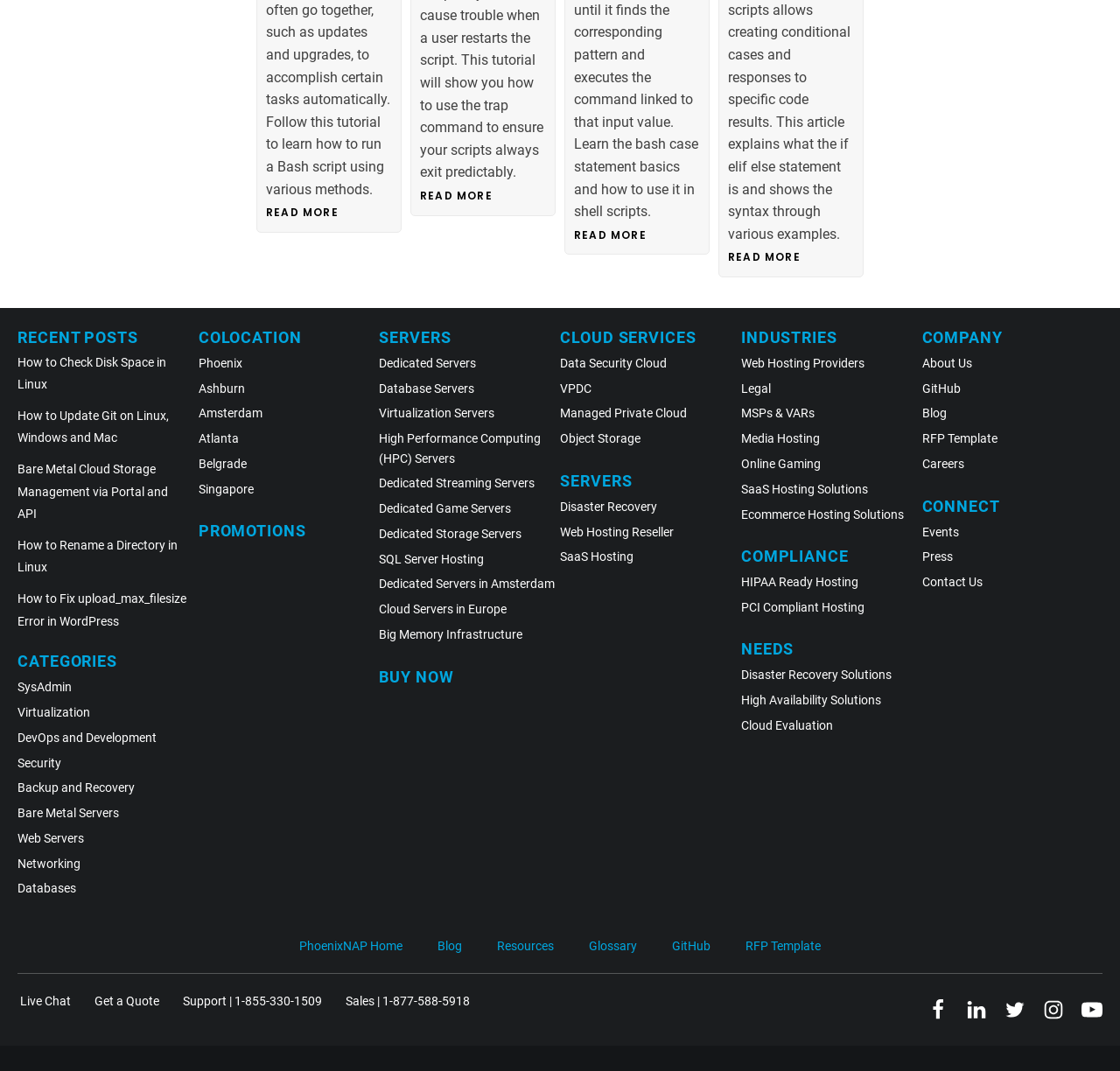Please locate the bounding box coordinates for the element that should be clicked to achieve the following instruction: "Learn about disaster recovery solutions". Ensure the coordinates are given as four float numbers between 0 and 1, i.e., [left, top, right, bottom].

[0.662, 0.619, 0.796, 0.642]